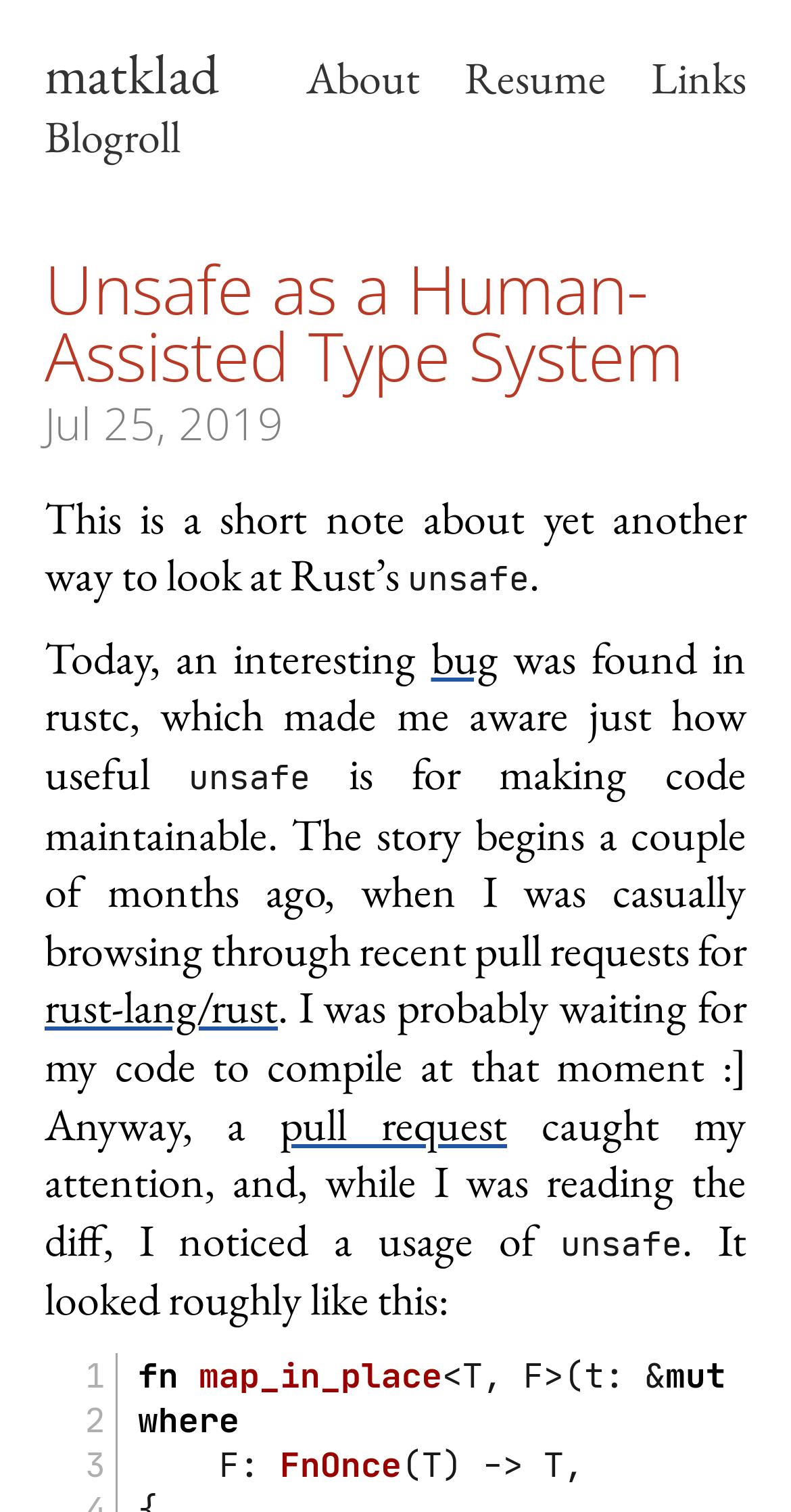Locate the bounding box coordinates of the segment that needs to be clicked to meet this instruction: "check the pull request that caught the author's attention".

[0.354, 0.724, 0.641, 0.763]